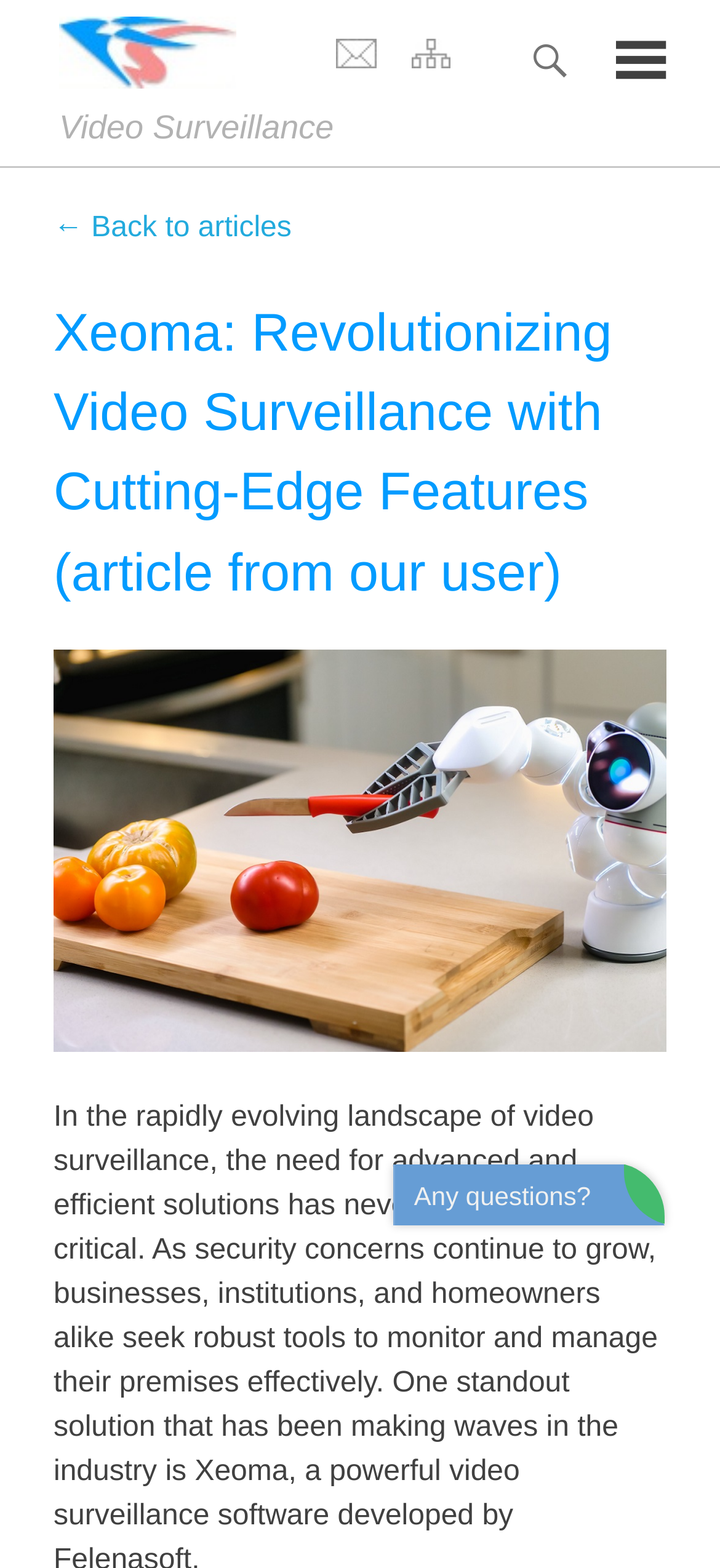What is the question asked at the bottom of the webpage?
Based on the image, please offer an in-depth response to the question.

The question can be found at the bottom of the webpage, where it says 'Any questions?'.